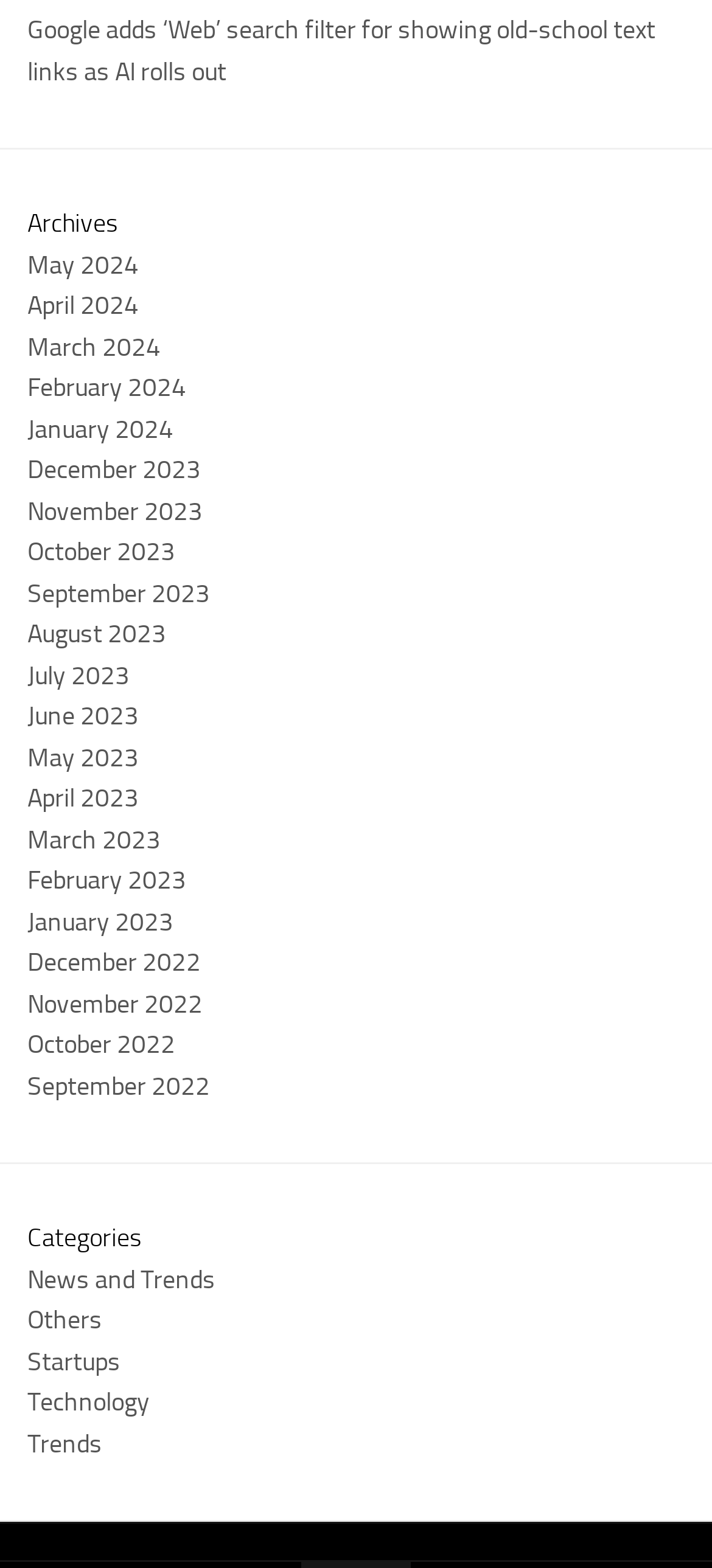Using the provided element description, identify the bounding box coordinates as (top-left x, top-left y, bottom-right x, bottom-right y). Ensure all values are between 0 and 1. Description: Others

[0.038, 0.832, 0.144, 0.852]